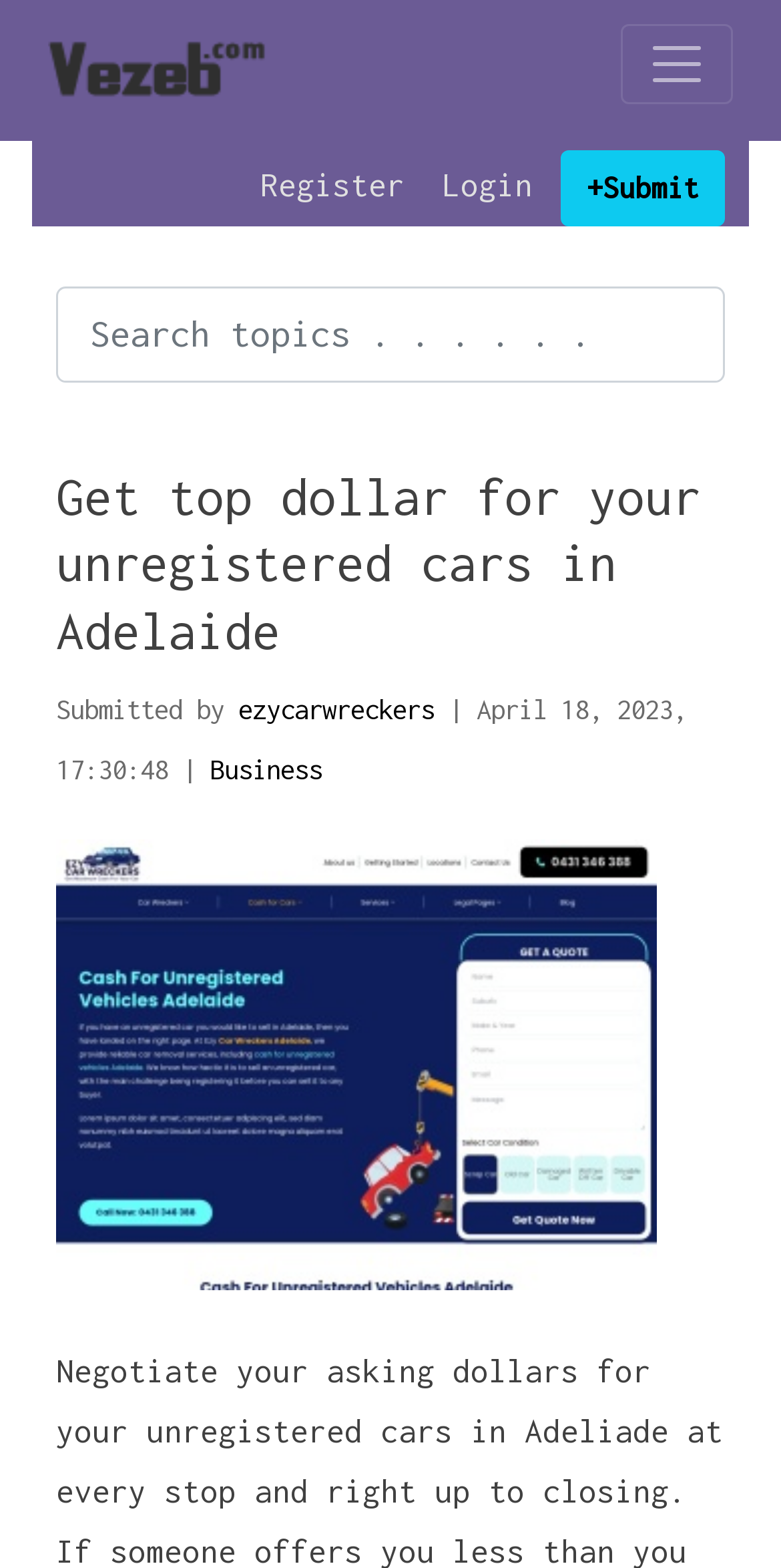Identify the bounding box coordinates of the section to be clicked to complete the task described by the following instruction: "Click the Register link". The coordinates should be four float numbers between 0 and 1, formatted as [left, top, right, bottom].

[0.321, 0.1, 0.531, 0.135]